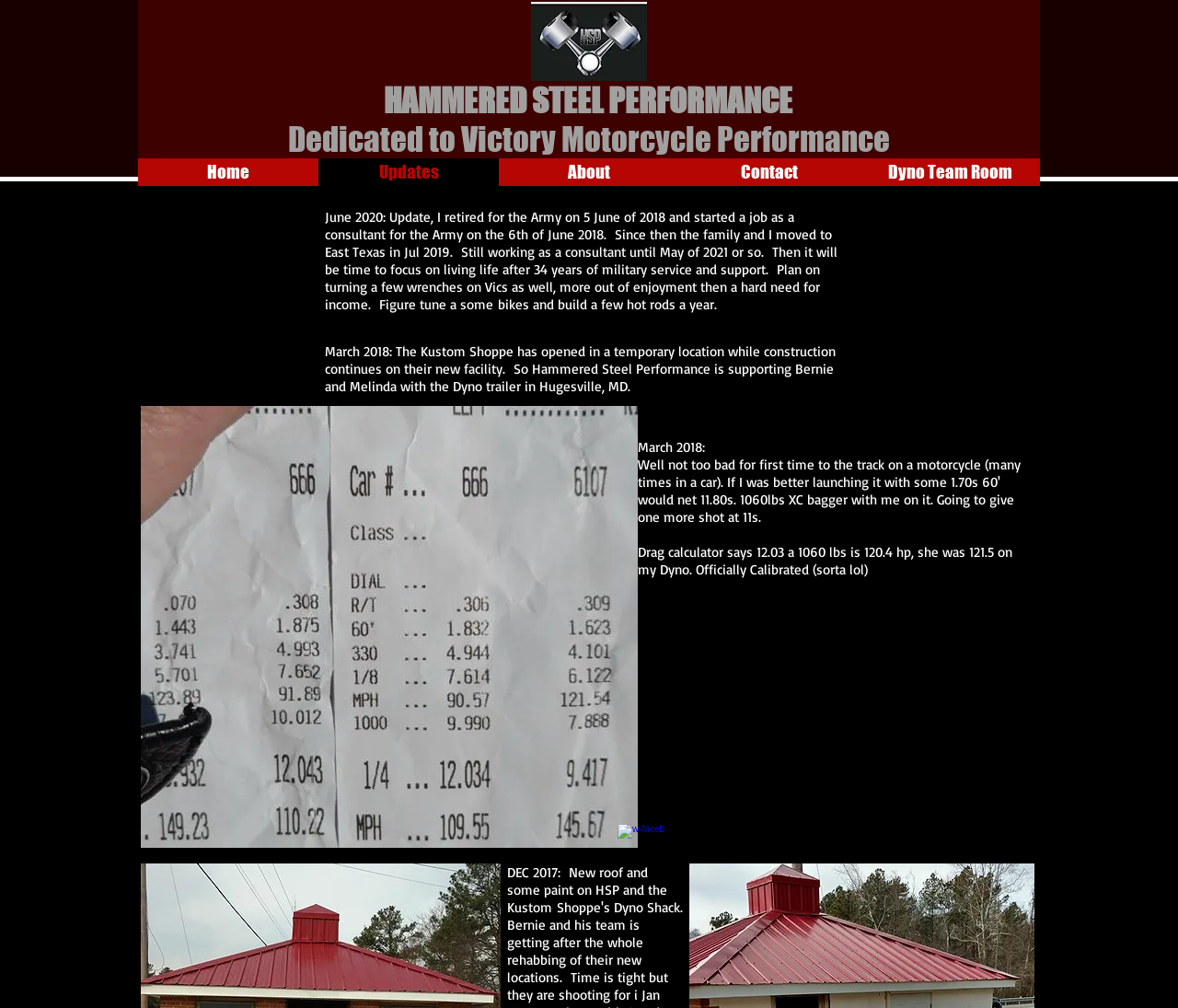What is the author's current occupation?
Kindly give a detailed and elaborate answer to the question.

According to the text, the author retired from the Army in 2018 and started working as a consultant for the Army on the 6th of June 2018, and is still working as a consultant until May 2021.